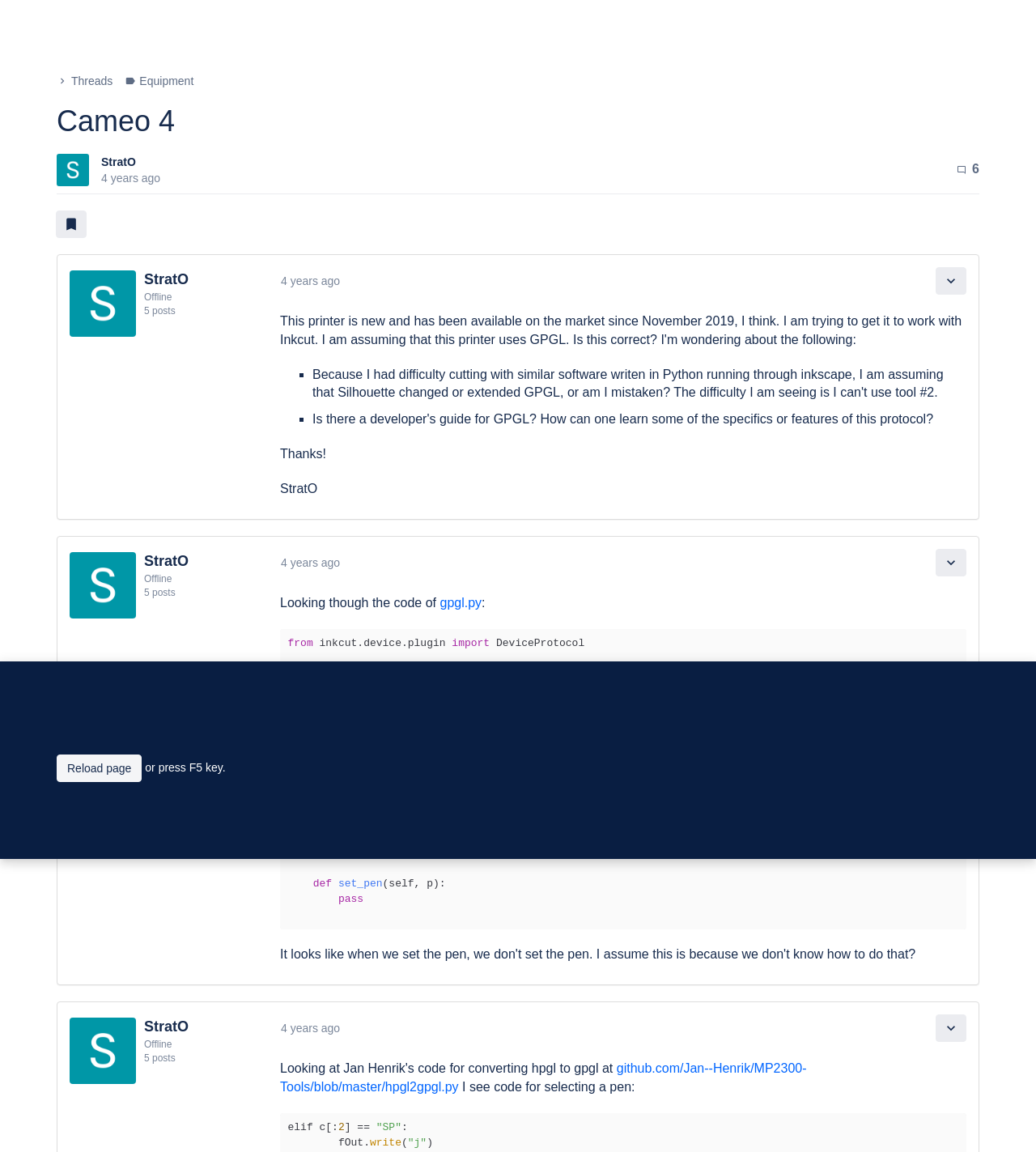Please reply with a single word or brief phrase to the question: 
What is the website about?

Equipment